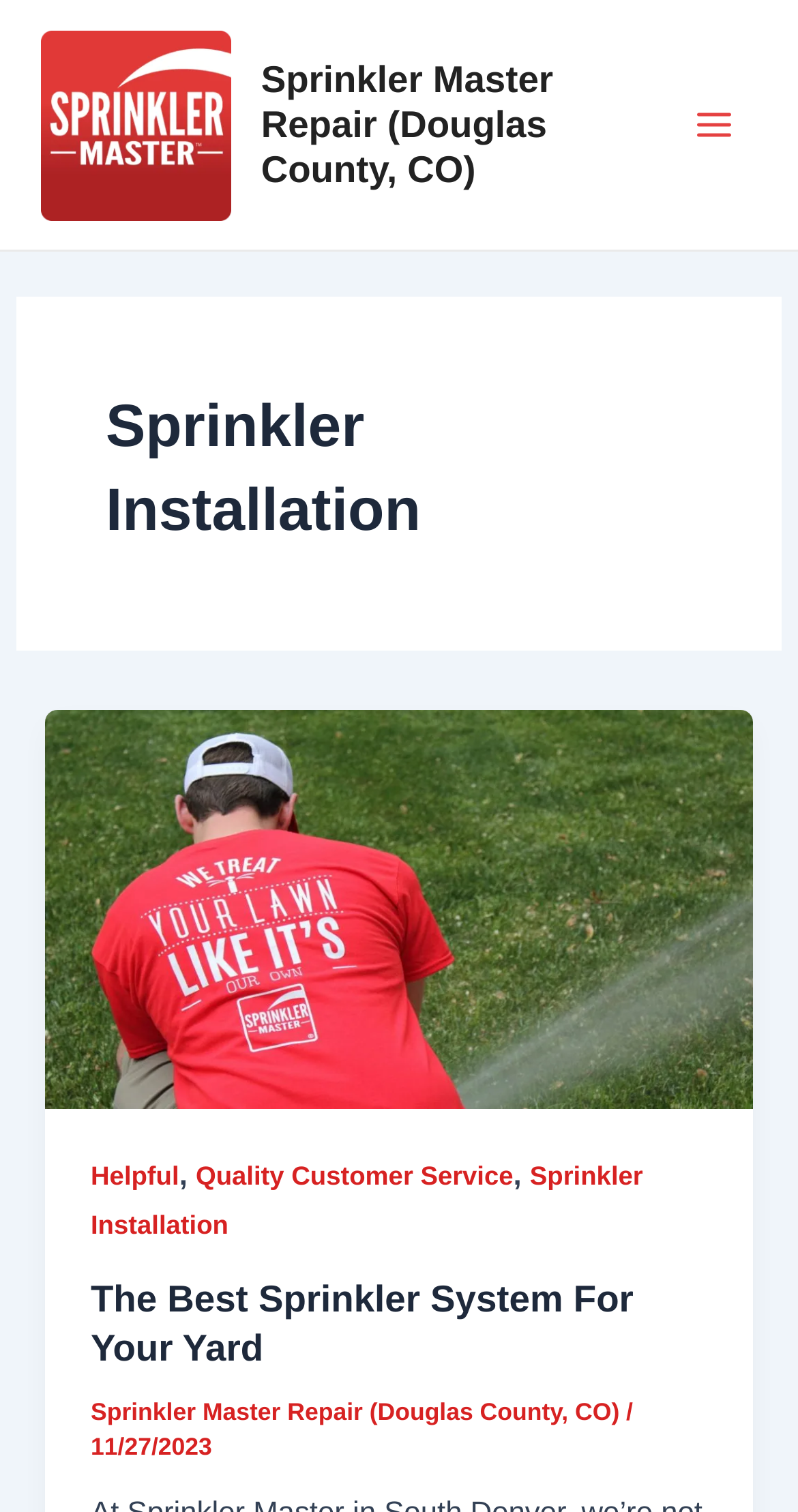Please identify the bounding box coordinates of the element's region that needs to be clicked to fulfill the following instruction: "Read about Sprinkler Installation". The bounding box coordinates should consist of four float numbers between 0 and 1, i.e., [left, top, right, bottom].

[0.132, 0.255, 0.868, 0.366]